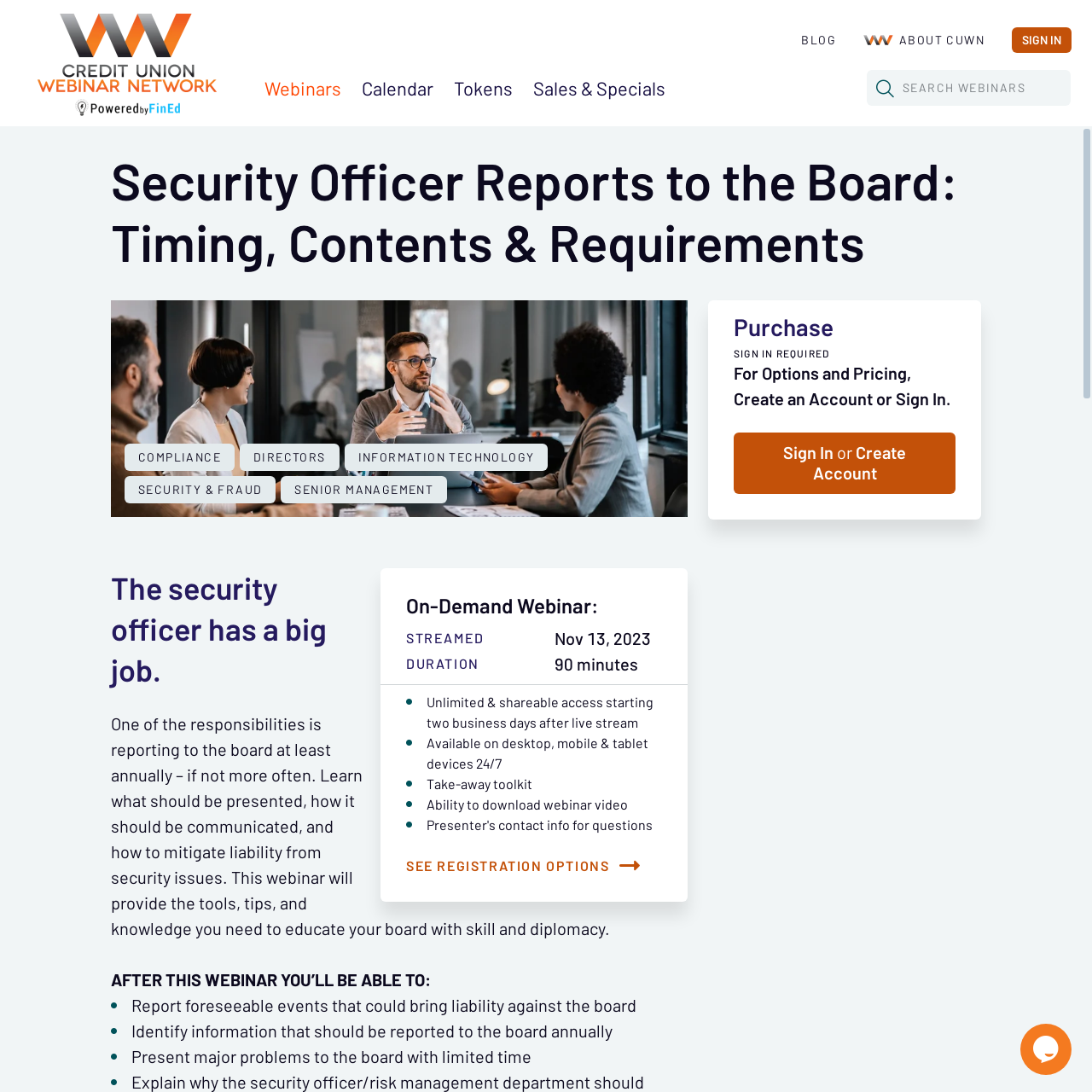Find the bounding box of the UI element described as: "Life expectancy explainer". The bounding box coordinates should be given as four float values between 0 and 1, i.e., [left, top, right, bottom].

None